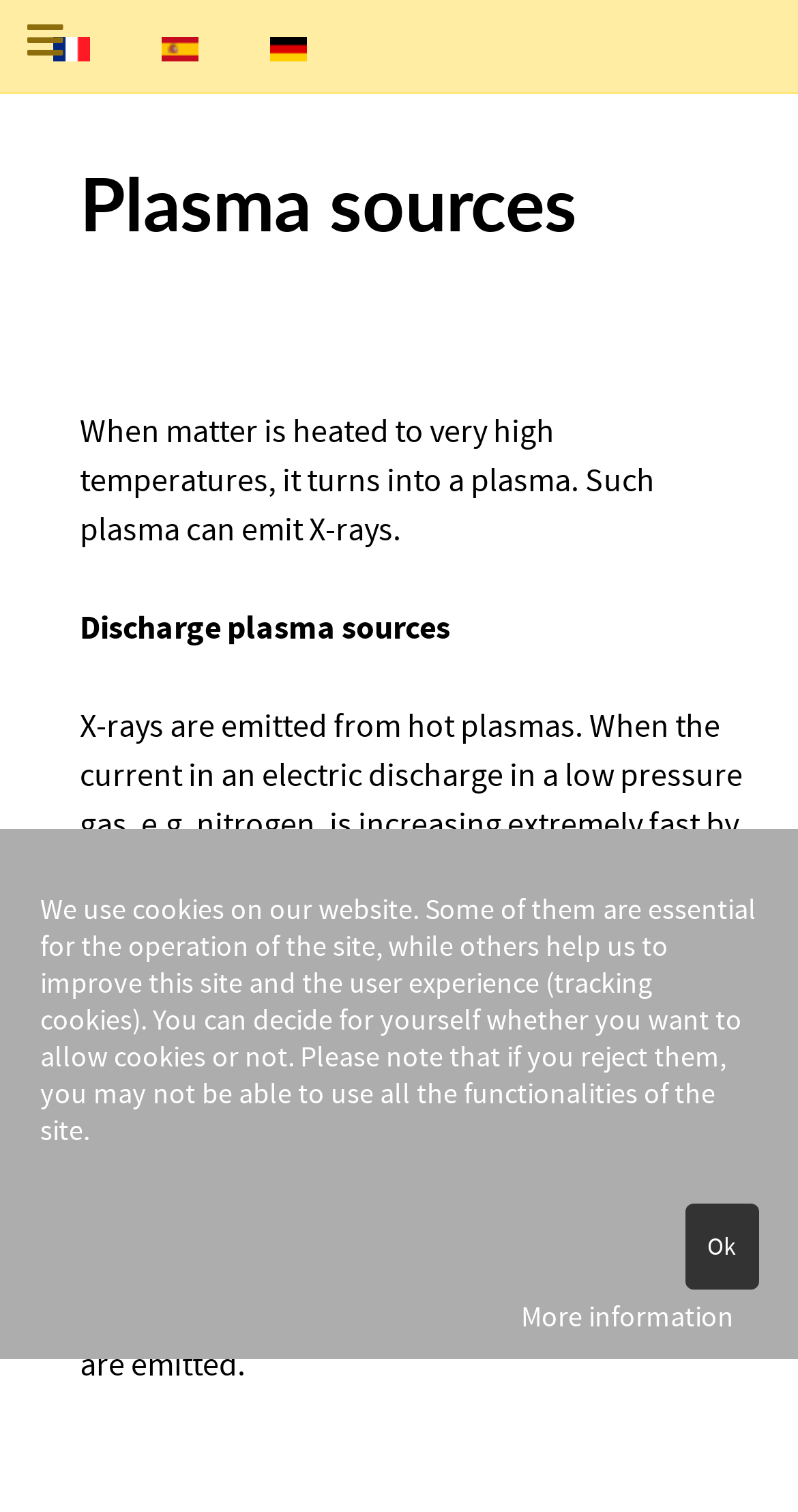Answer the following in one word or a short phrase: 
What is the state of matter when heated to very high temperatures?

Plasma